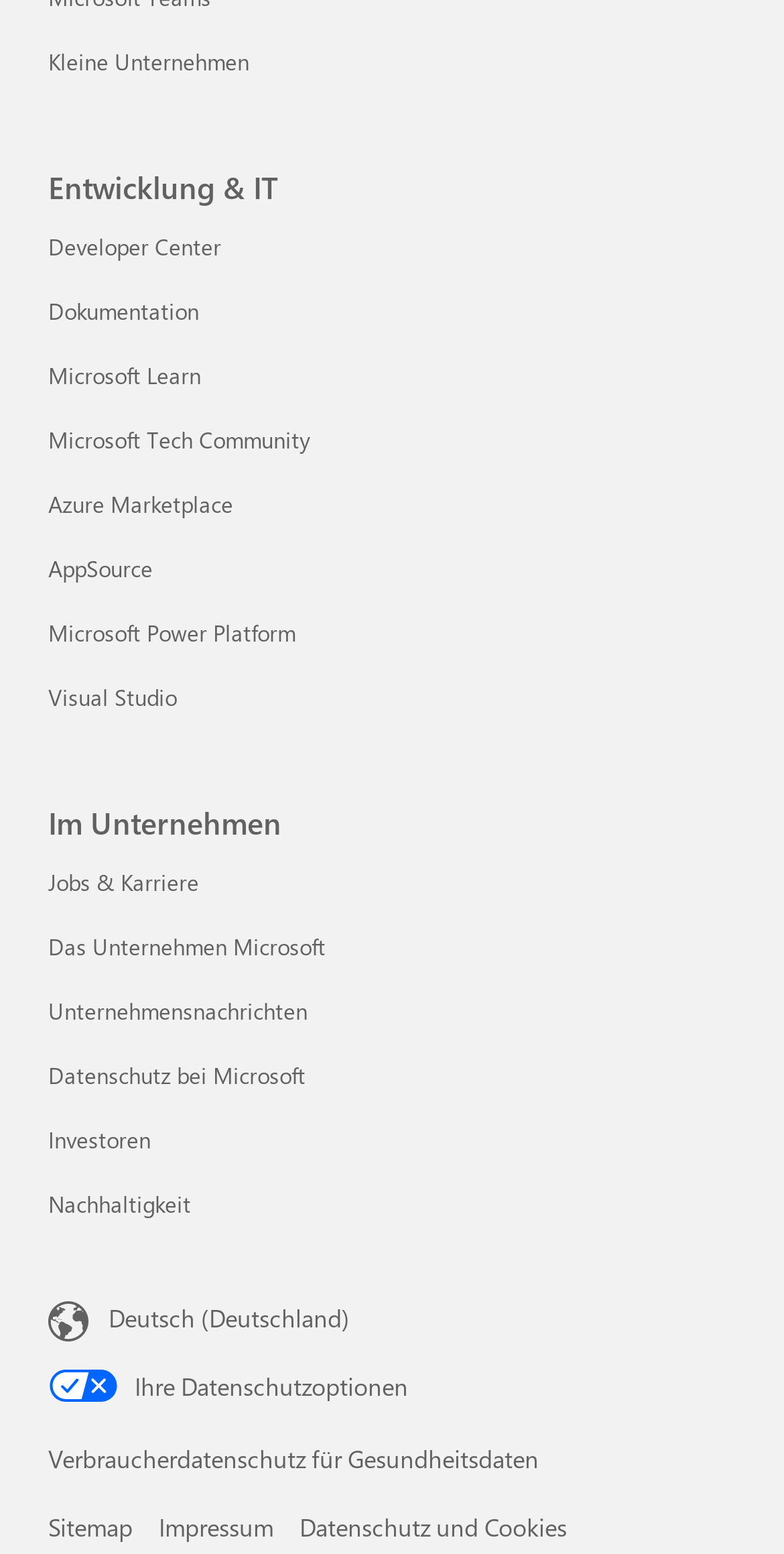Determine the bounding box coordinates of the area to click in order to meet this instruction: "Learn about Microsoft Power Platform".

[0.062, 0.397, 0.377, 0.417]